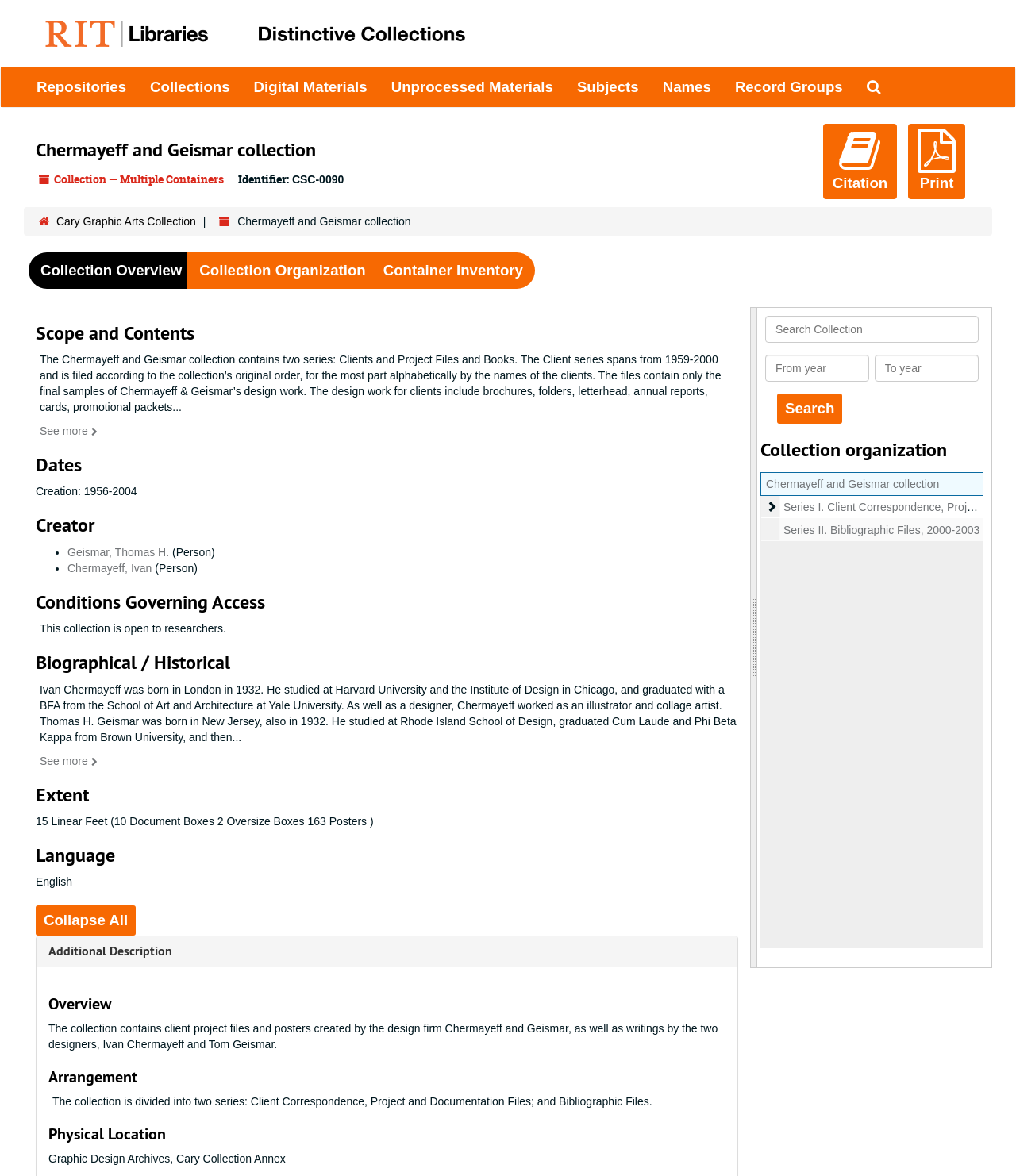Use the information in the screenshot to answer the question comprehensively: What is the name of the collection?

The name of the collection can be found in the heading 'Chermayeff and Geismar collection' at the top of the webpage, which is also the title of the webpage.